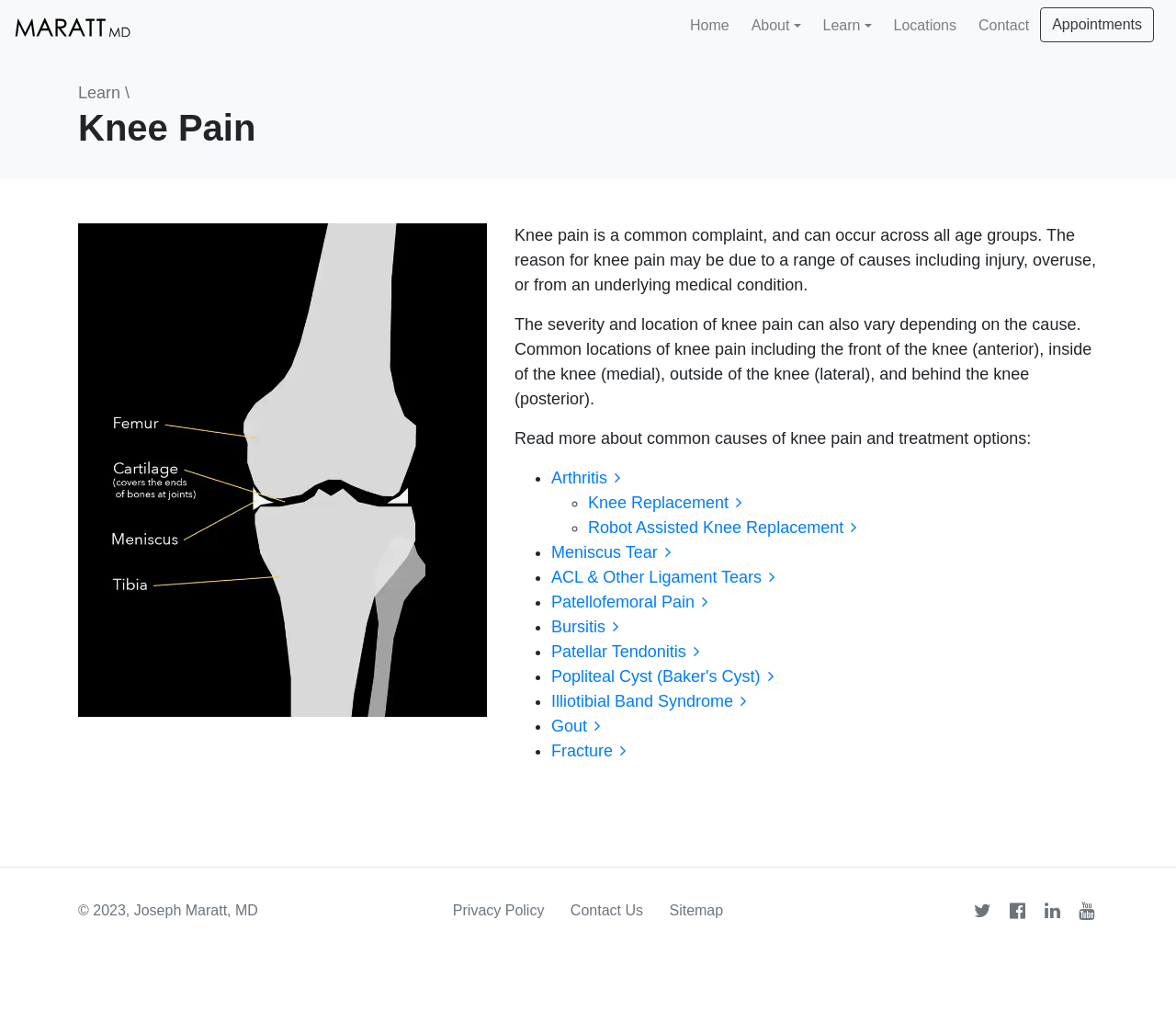Please determine the bounding box coordinates of the area that needs to be clicked to complete this task: 'Click the 'Home' link'. The coordinates must be four float numbers between 0 and 1, formatted as [left, top, right, bottom].

[0.58, 0.007, 0.626, 0.043]